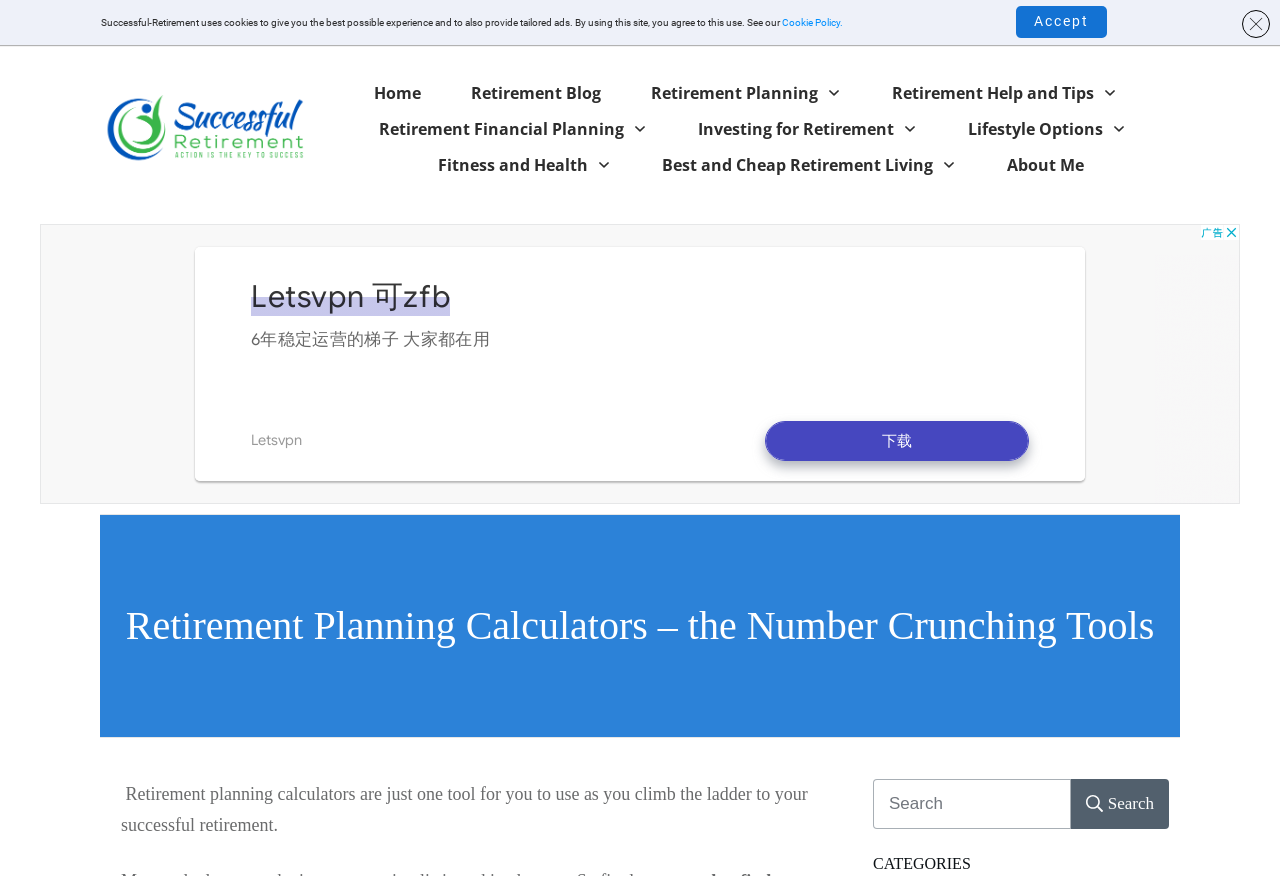Locate the bounding box coordinates of the area you need to click to fulfill this instruction: 'Click the 'Home' link'. The coordinates must be in the form of four float numbers ranging from 0 to 1: [left, top, right, bottom].

[0.292, 0.088, 0.329, 0.125]